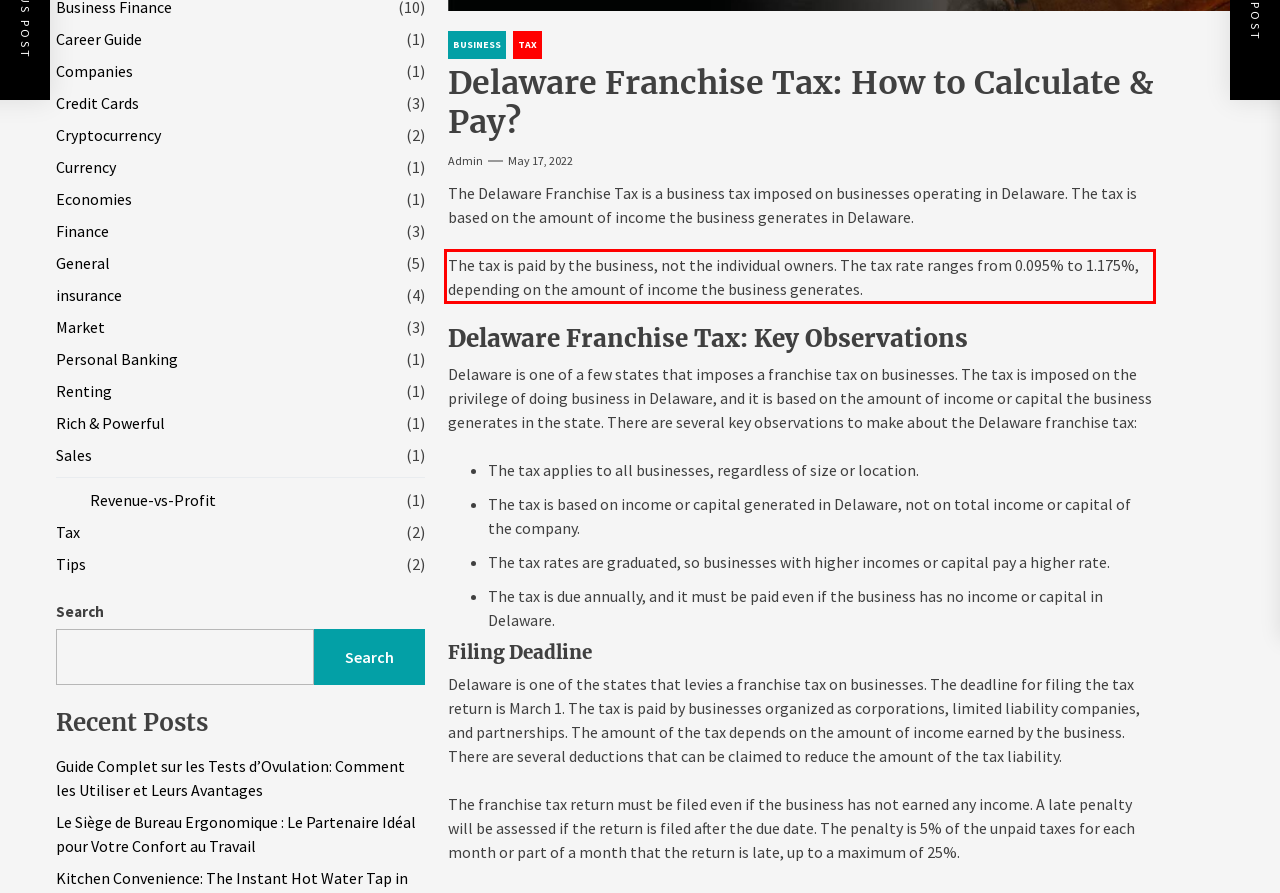Identify the text within the red bounding box on the webpage screenshot and generate the extracted text content.

The tax is paid by the business, not the individual owners. The tax rate ranges from 0.095% to 1.175%, depending on the amount of income the business generates.